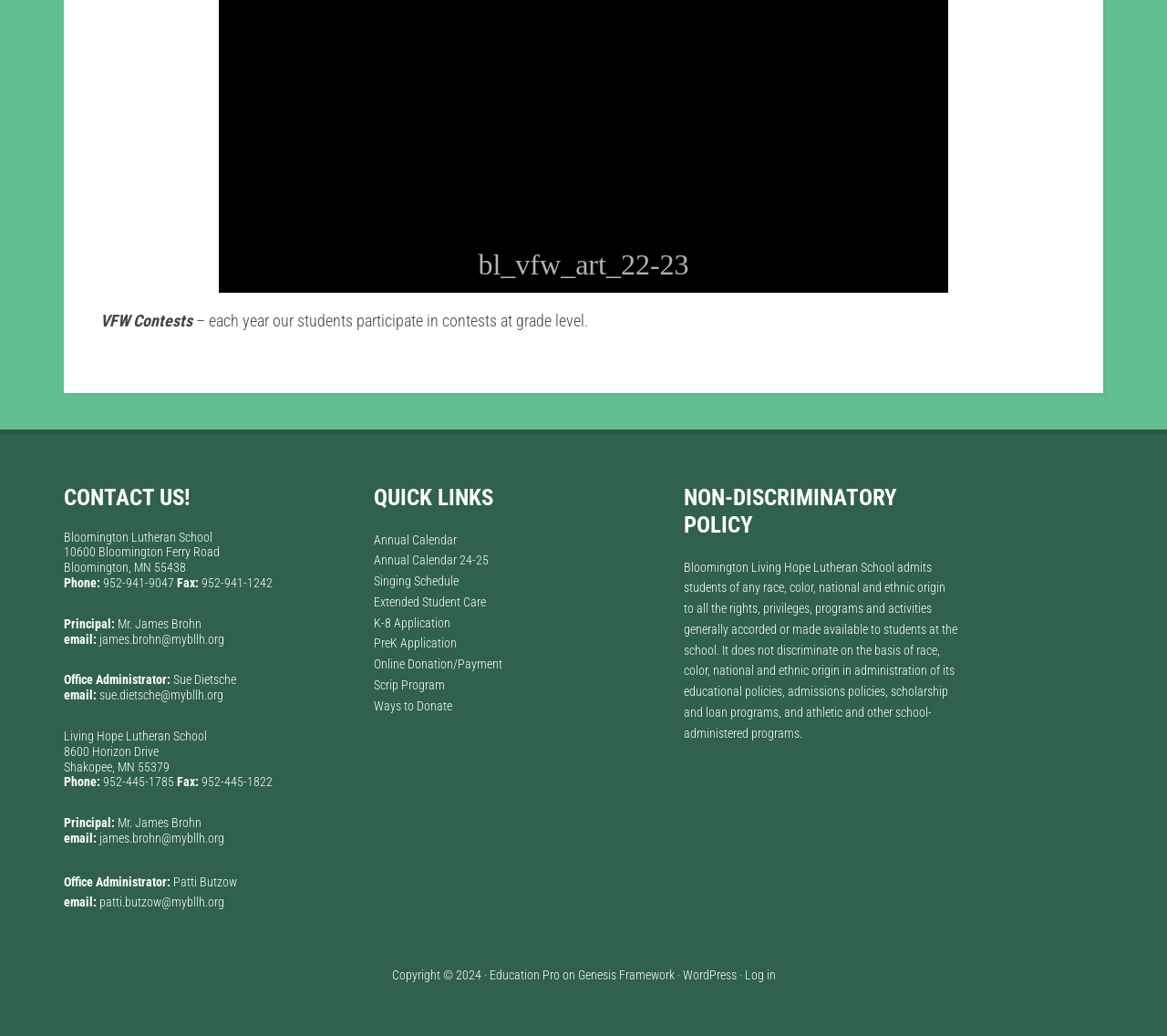Please provide a one-word or short phrase answer to the question:
What is the policy of the school regarding discrimination?

Non-discriminatory